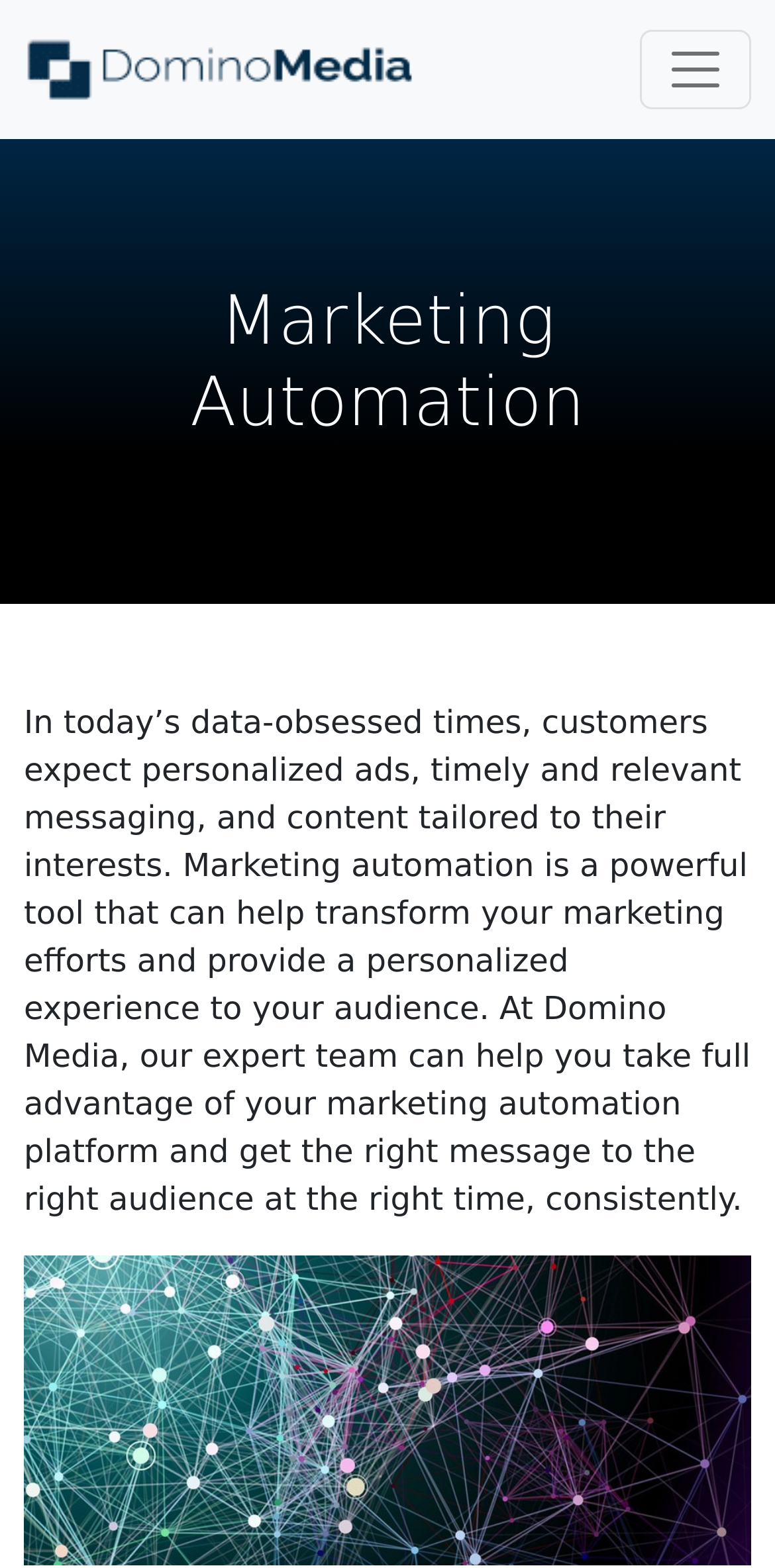How many images are on the webpage?
Based on the image, give a one-word or short phrase answer.

2